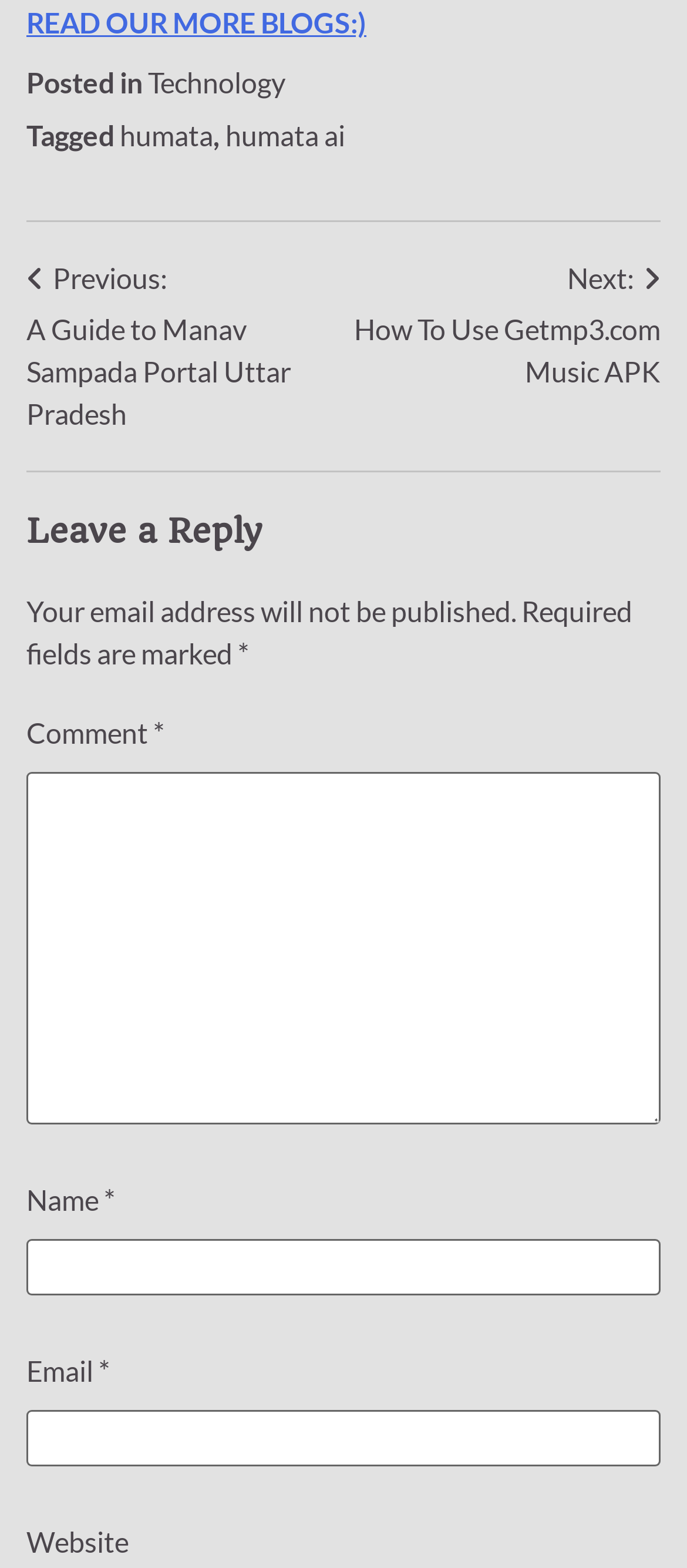Find the bounding box of the element with the following description: "humata ai". The coordinates must be four float numbers between 0 and 1, formatted as [left, top, right, bottom].

[0.328, 0.076, 0.503, 0.097]